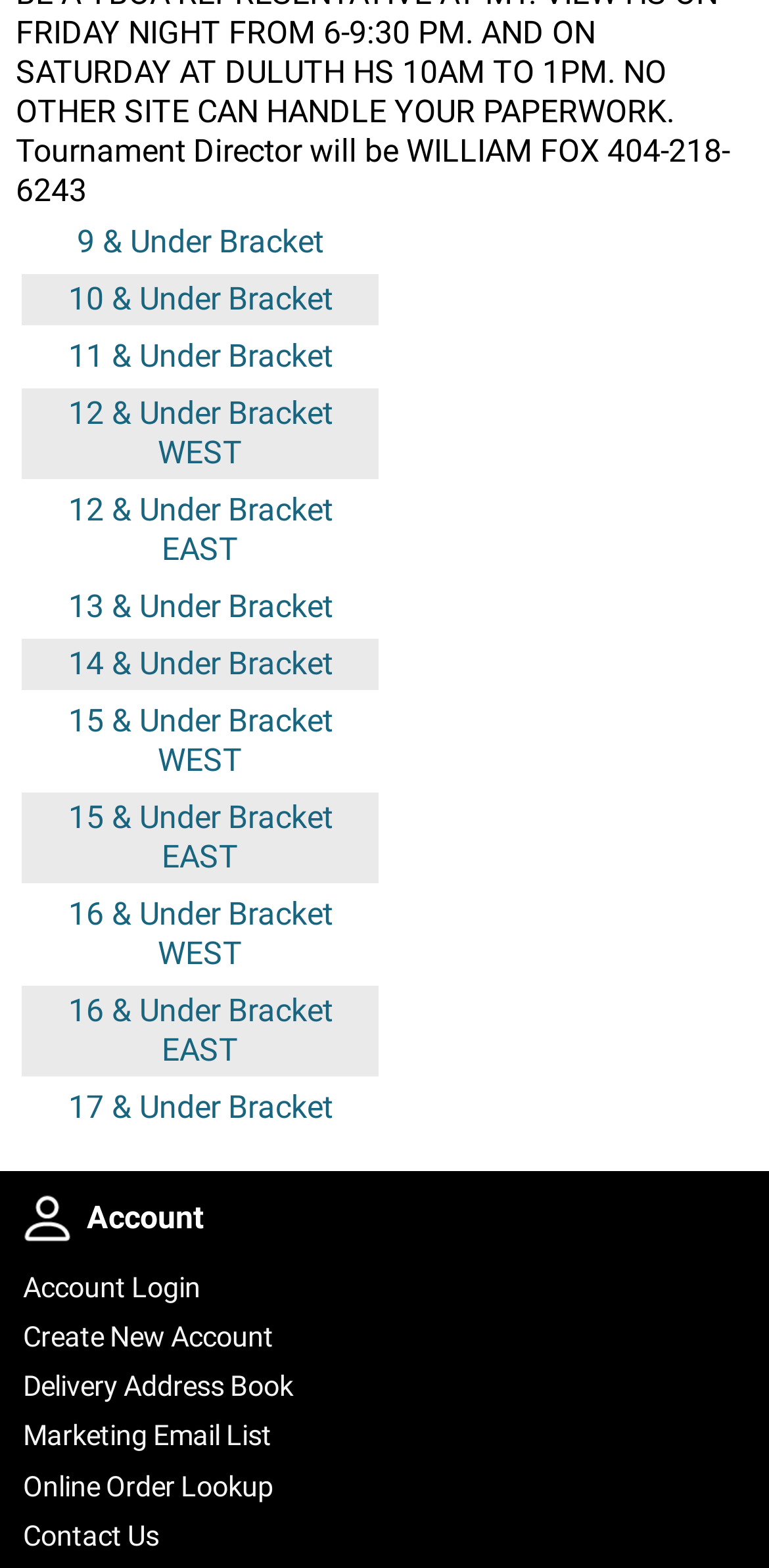Are there any brackets for individuals over 17 years old? Analyze the screenshot and reply with just one word or a short phrase.

No